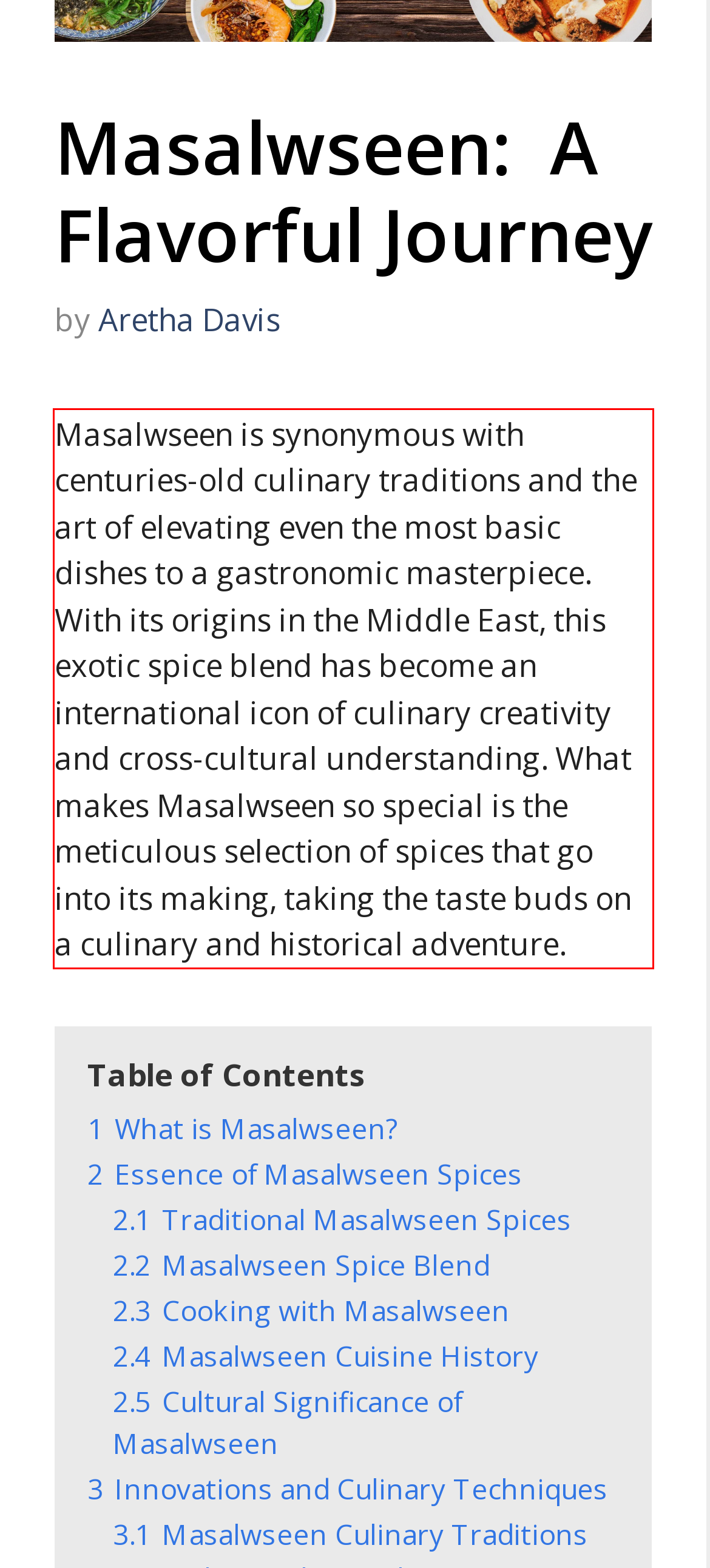You are given a screenshot showing a webpage with a red bounding box. Perform OCR to capture the text within the red bounding box.

Masalwseen is synonymous with centuries-old culinary traditions and the art of elevating even the most basic dishes to a gastronomic masterpiece. With its origins in the Middle East, this exotic spice blend has become an international icon of culinary creativity and cross-cultural understanding. What makes Masalwseen so special is the meticulous selection of spices that go into its making, taking the taste buds on a culinary and historical adventure.